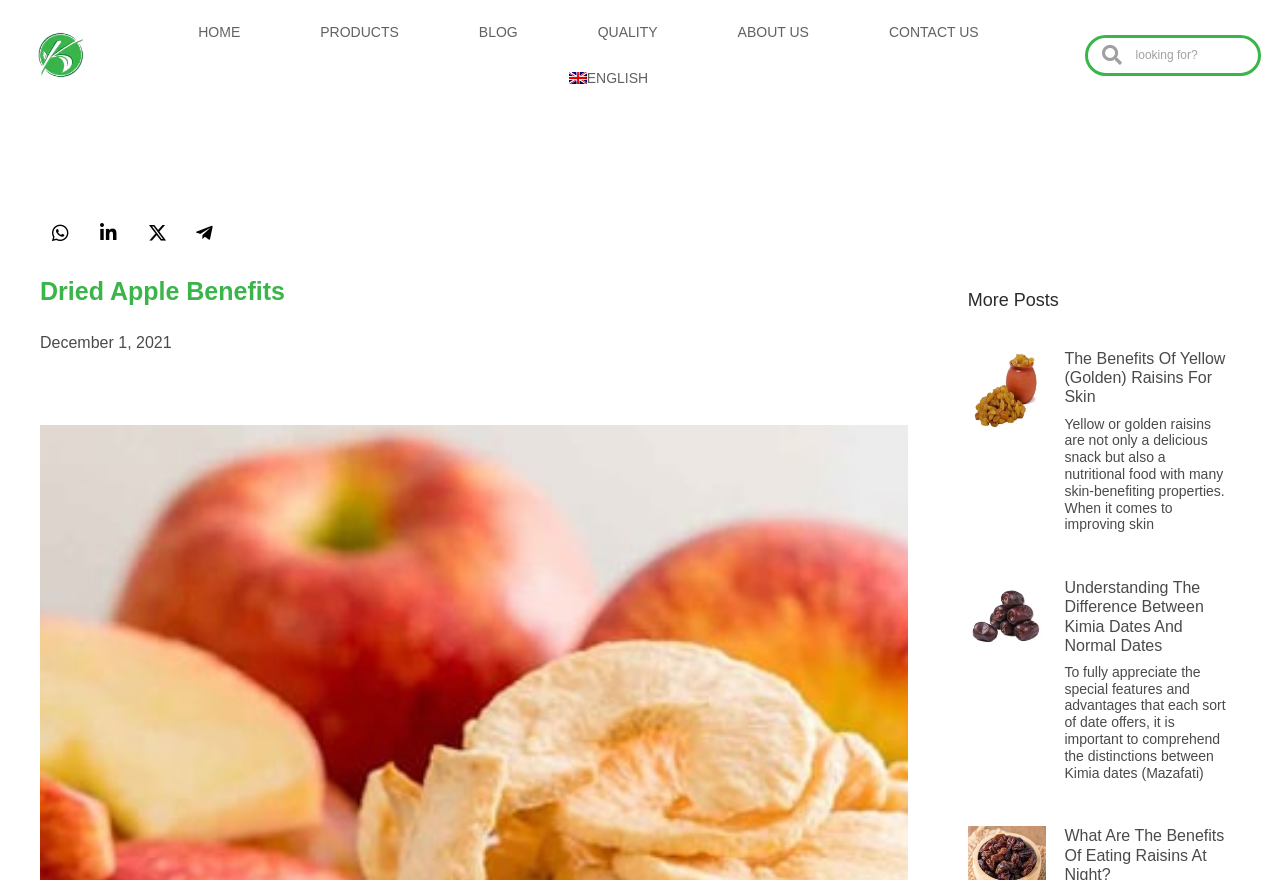How many articles are listed on the page?
Answer the question with a single word or phrase, referring to the image.

2